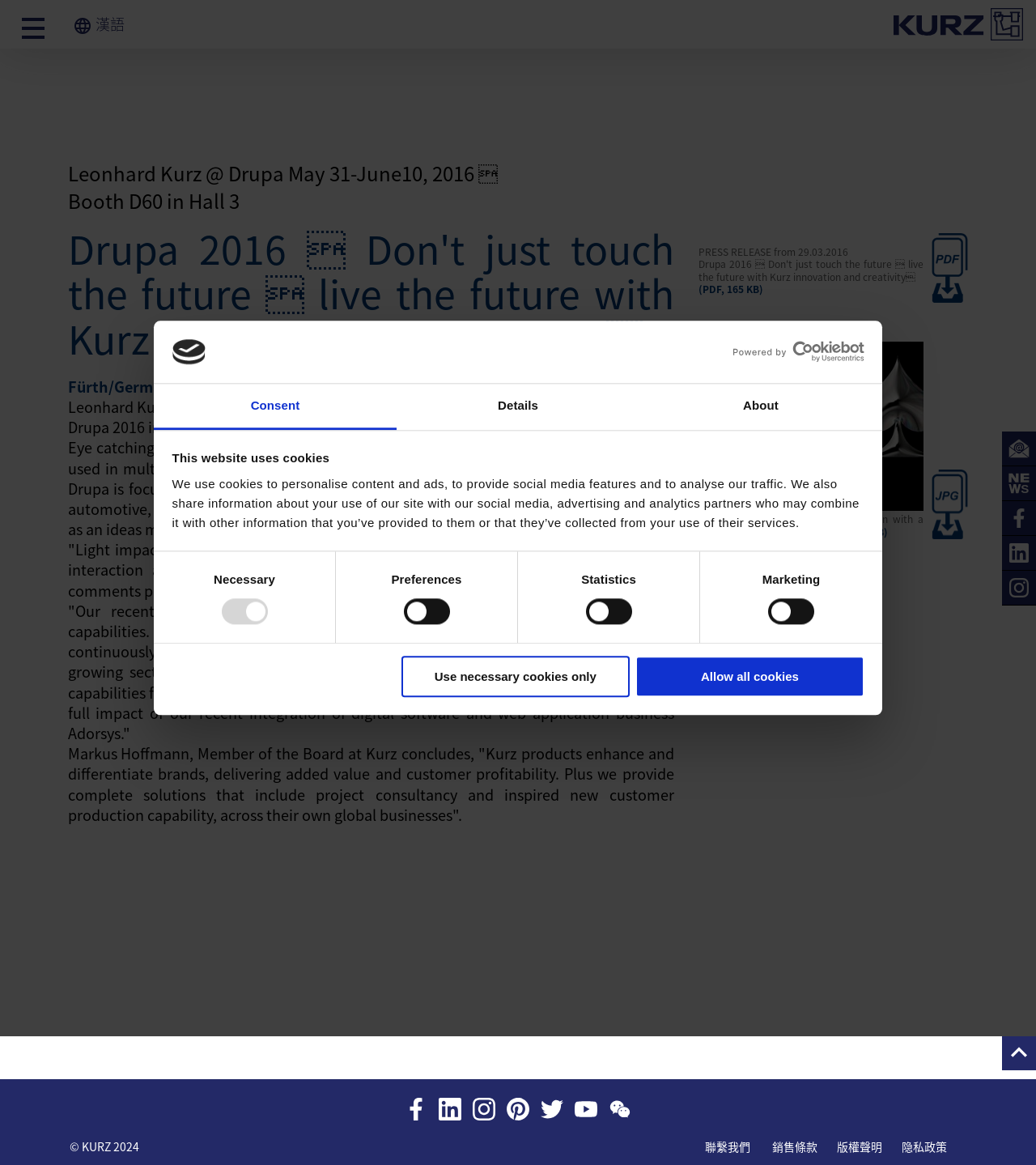Please determine the bounding box coordinates for the UI element described here. Use the format (top-left x, top-left y, bottom-right x, bottom-right y) with values bounded between 0 and 1: Allow all cookies

[0.614, 0.563, 0.834, 0.598]